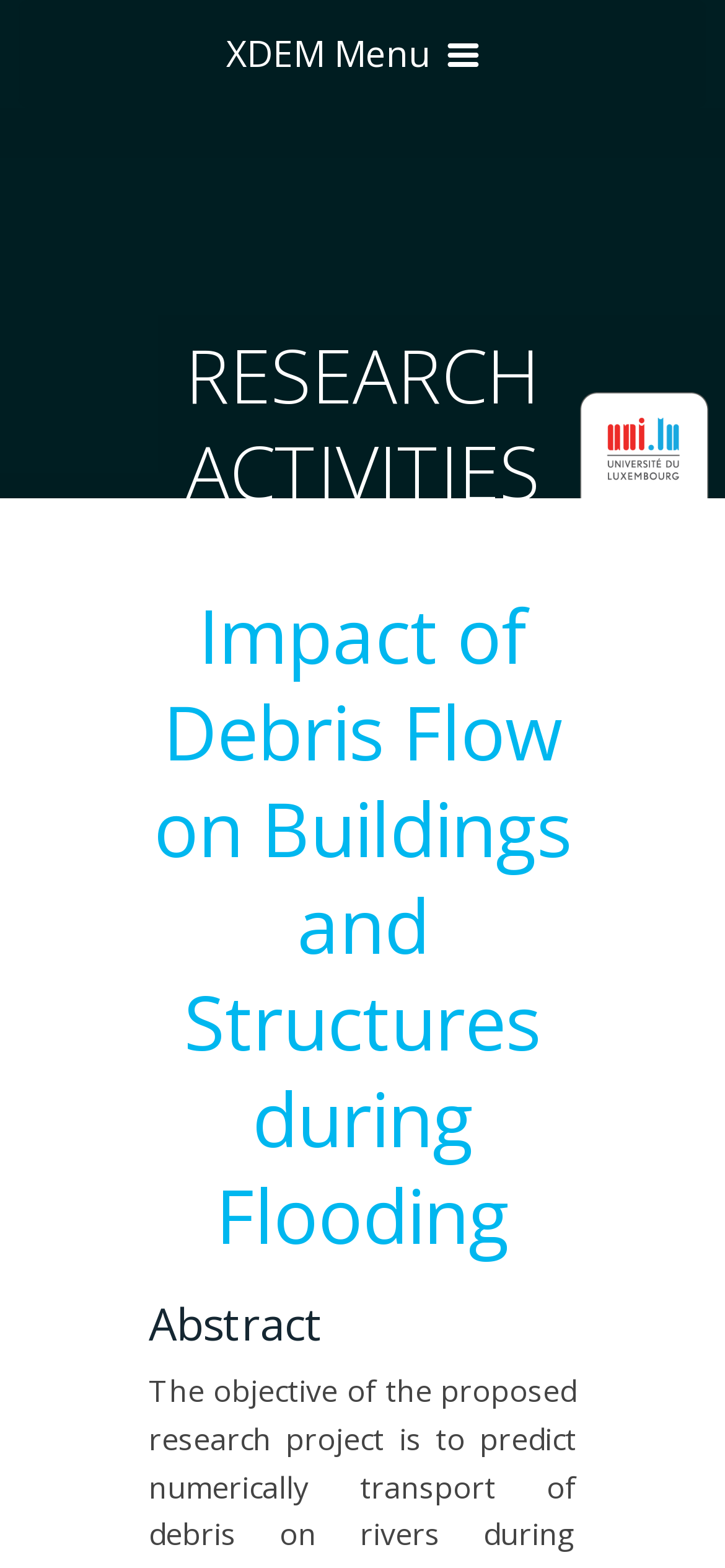Specify the bounding box coordinates of the region I need to click to perform the following instruction: "Click on the image of the parachute". The coordinates must be four float numbers in the range of 0 to 1, i.e., [left, top, right, bottom].

None